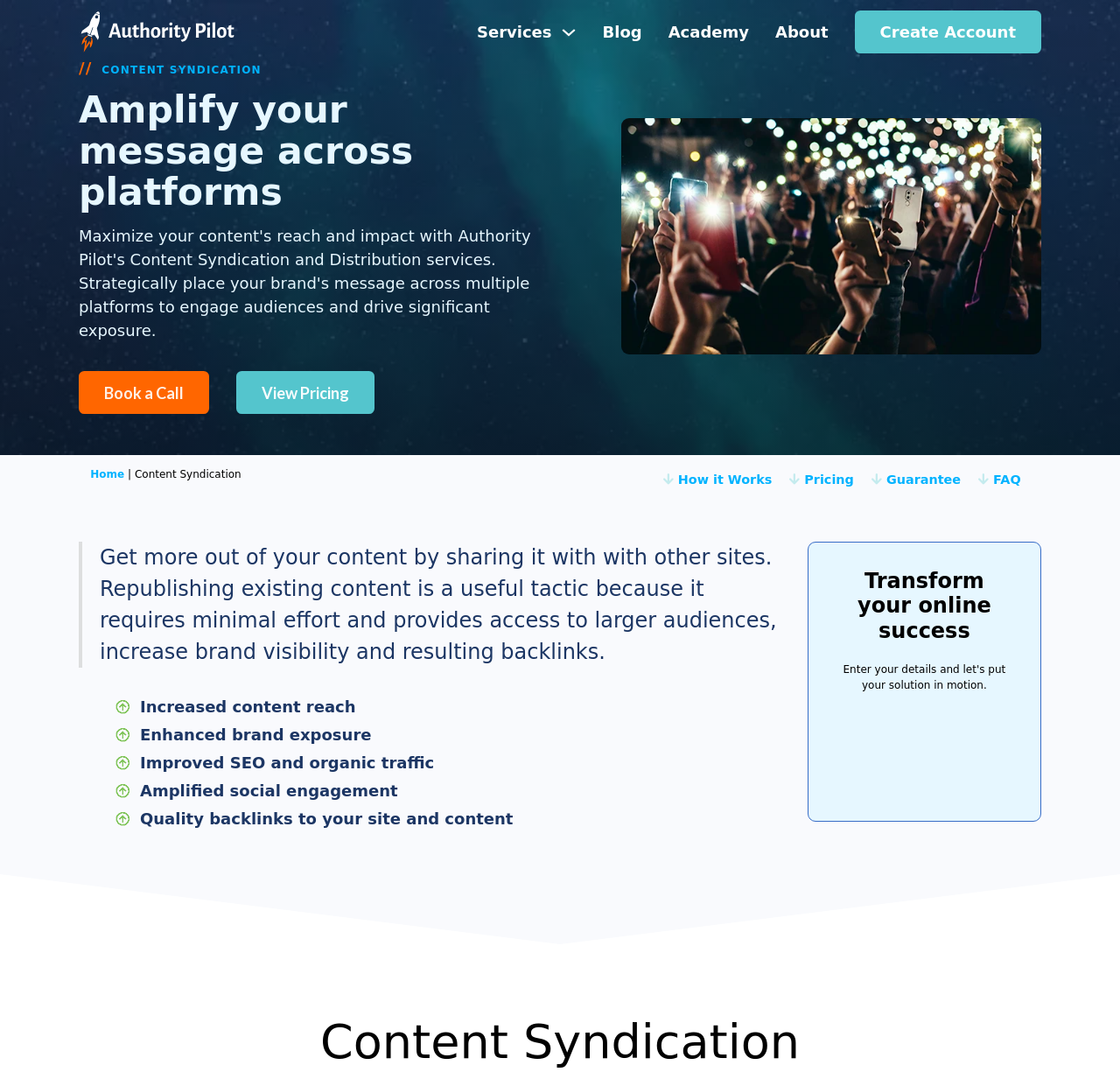What is the image on the webpage depicting?
Carefully analyze the image and provide a thorough answer to the question.

The image on the webpage is located in the figure element and depicts an audience holding up their digital phones in the air, possibly indicating people engaging with content on their devices.